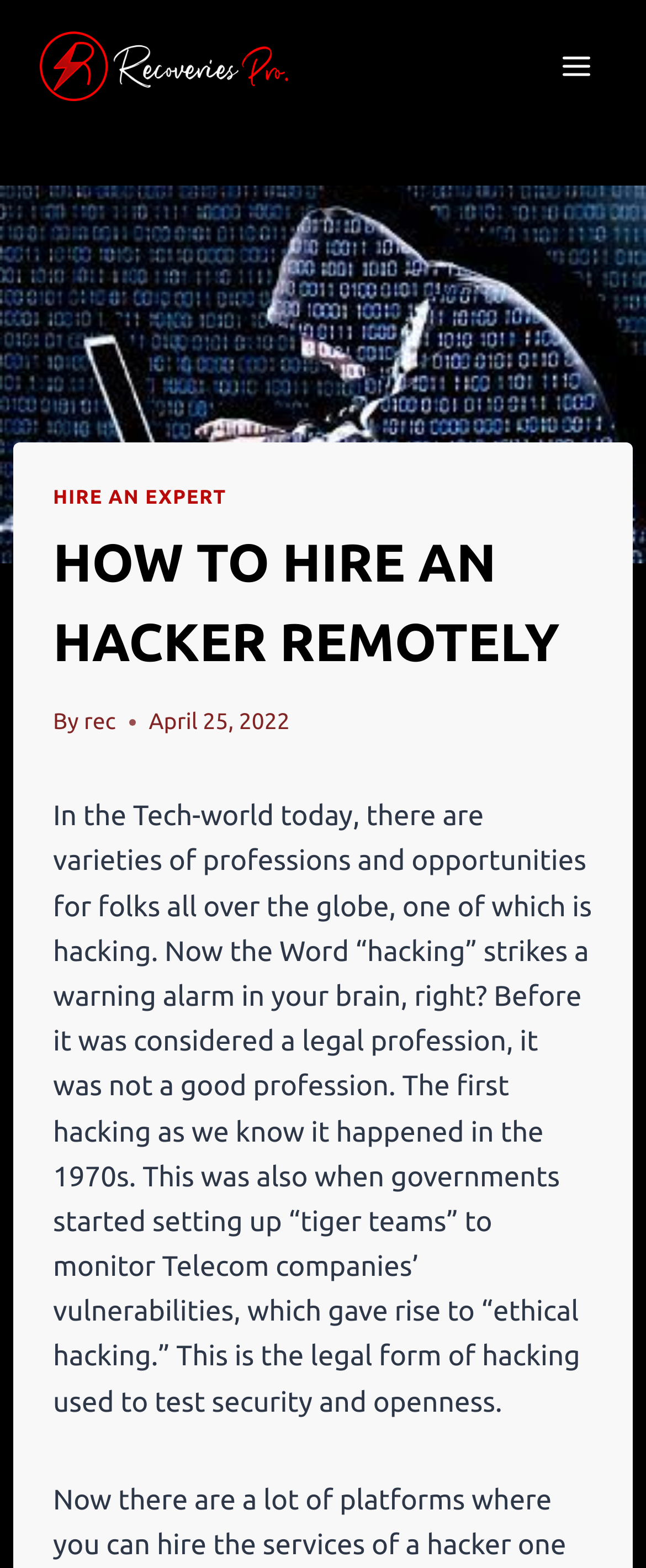What is the name of the website? From the image, respond with a single word or brief phrase.

Recoveries Pro